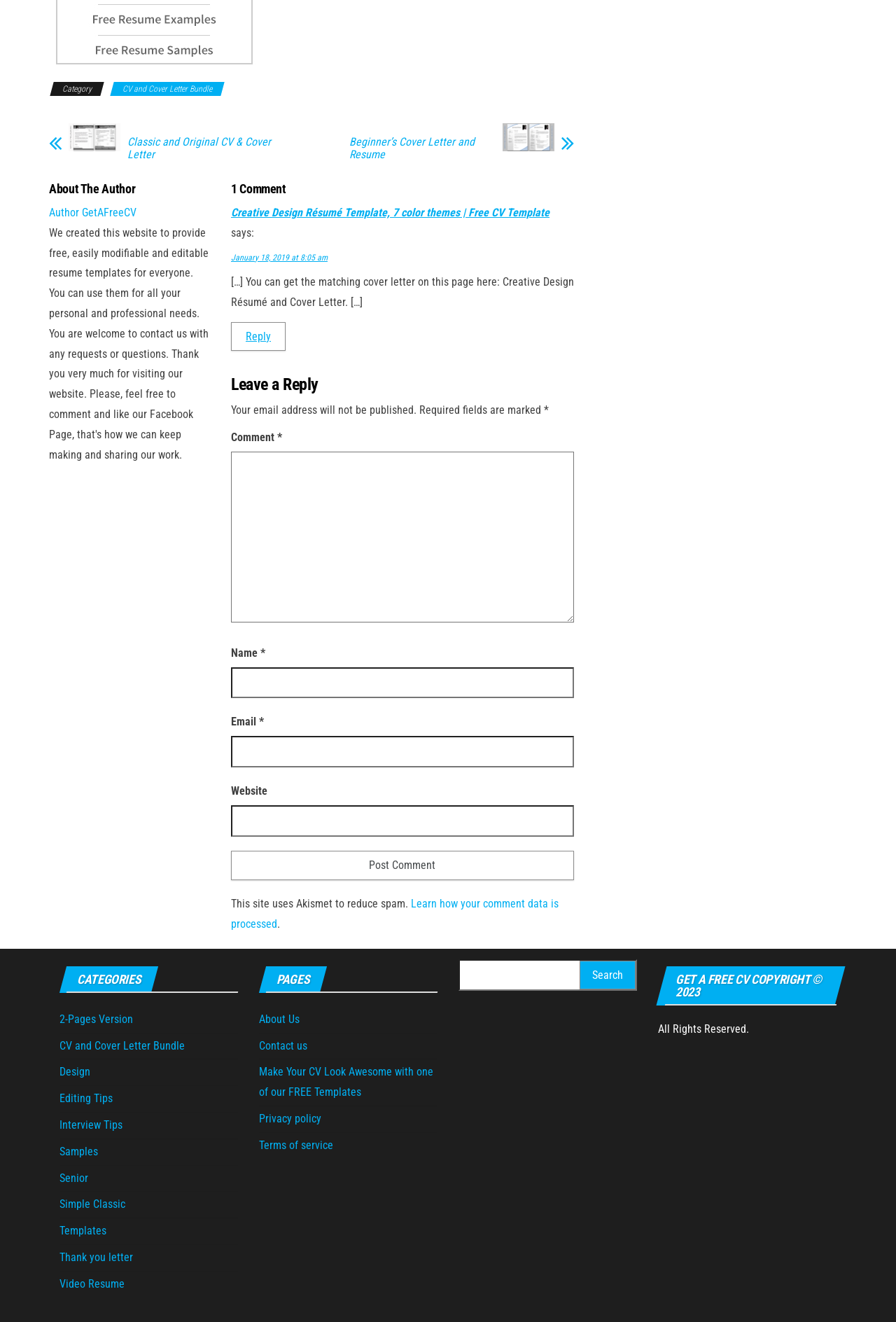Can you determine the bounding box coordinates of the area that needs to be clicked to fulfill the following instruction: "Click on the 'CV and Cover Letter Bundle' link"?

[0.125, 0.062, 0.248, 0.073]